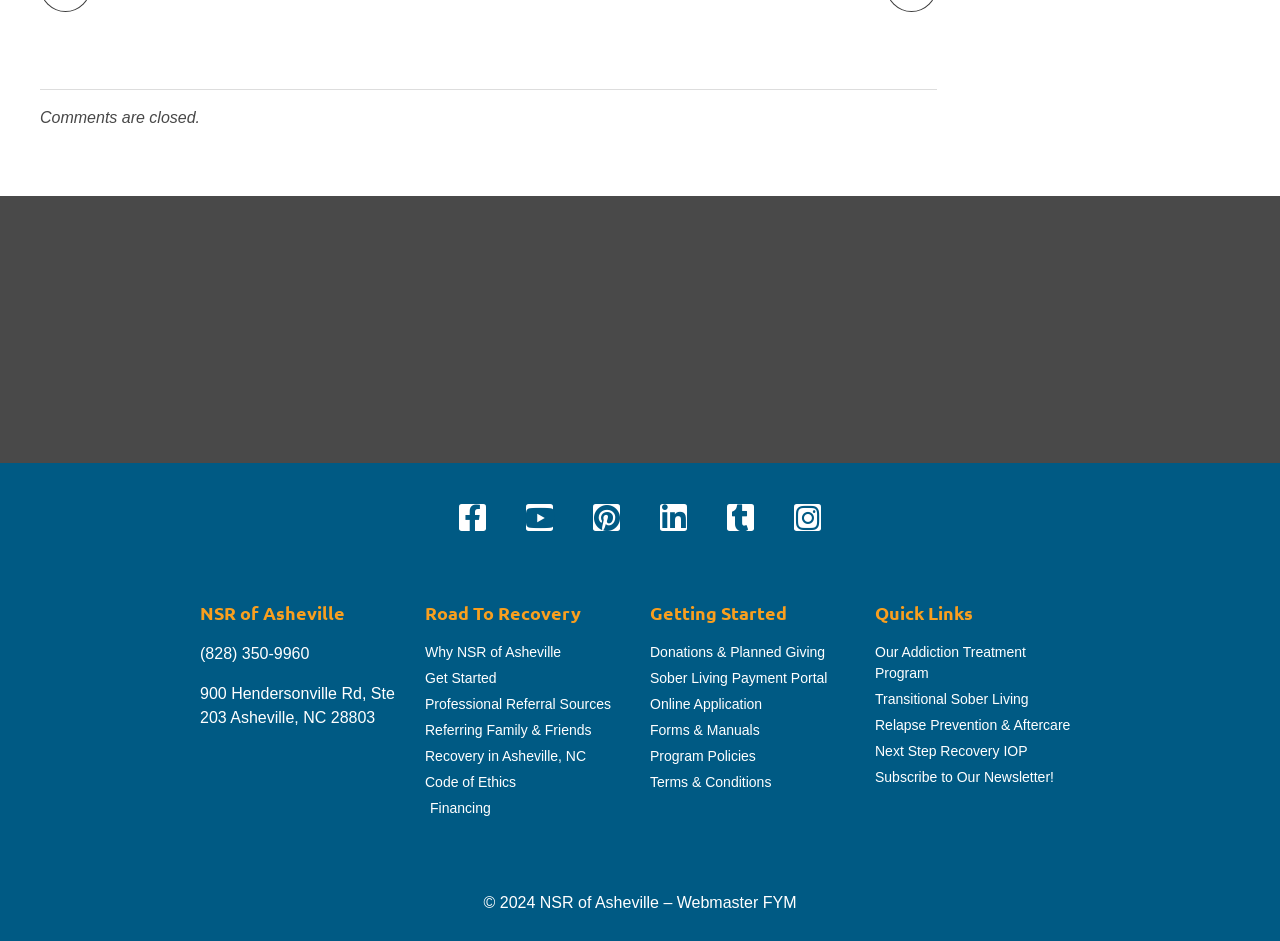What is the name of the organization?
Examine the image and provide an in-depth answer to the question.

I found the answer by looking at the heading element with the text 'NSR of Asheville' which is located at the top of the webpage, indicating that it is the name of the organization.